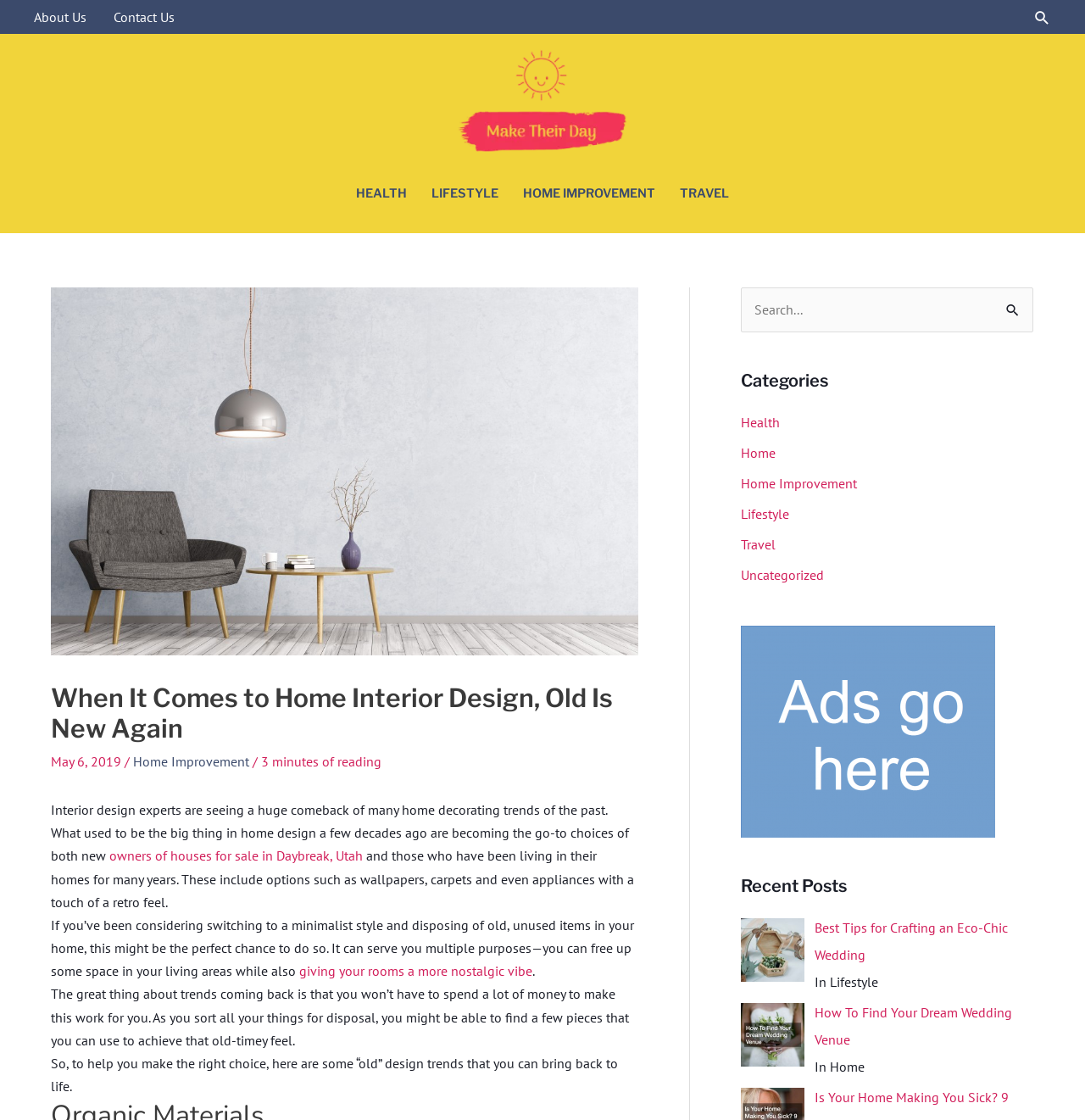Offer a detailed account of what is visible on the webpage.

This webpage is about home design trends that are making a comeback. At the top, there is a navigation bar with links to "About Us", "Contact Us", and a search icon. The website's logo, "Make their Day", is situated in the middle of the top section, accompanied by a navigation menu with links to different categories such as "HEALTH", "LIFESTYLE", "HOME IMPROVEMENT", and "TRAVEL".

Below the navigation bar, there is a large header section with an image of classic furniture for a classic interior design. The header title reads "When It Comes to Home Interior Design, Old Is New Again". The article's publication date, "May 6, 2019", and its category, "Home Improvement", are displayed below the title.

The main content of the webpage is an article that discusses how old home decorating trends are becoming popular again. The article is divided into several paragraphs, with links to related topics such as "owners of houses for sale in Daybreak, Utah" and "giving your rooms a more nostalgic vibe". The text explains how incorporating old design trends can be beneficial, such as freeing up space and achieving a nostalgic feel.

To the right of the article, there are three complementary sections. The first section contains a search bar with a "Search" button. The second section displays categories such as "Health", "Home", "Home Improvement", "Lifestyle", "Travel", and "Uncategorized". The third section shows recent posts, including "Best Tips for Crafting an Eco-Chic Wedding" and "How To Find Your Dream Wedding Venue", with their respective categories.